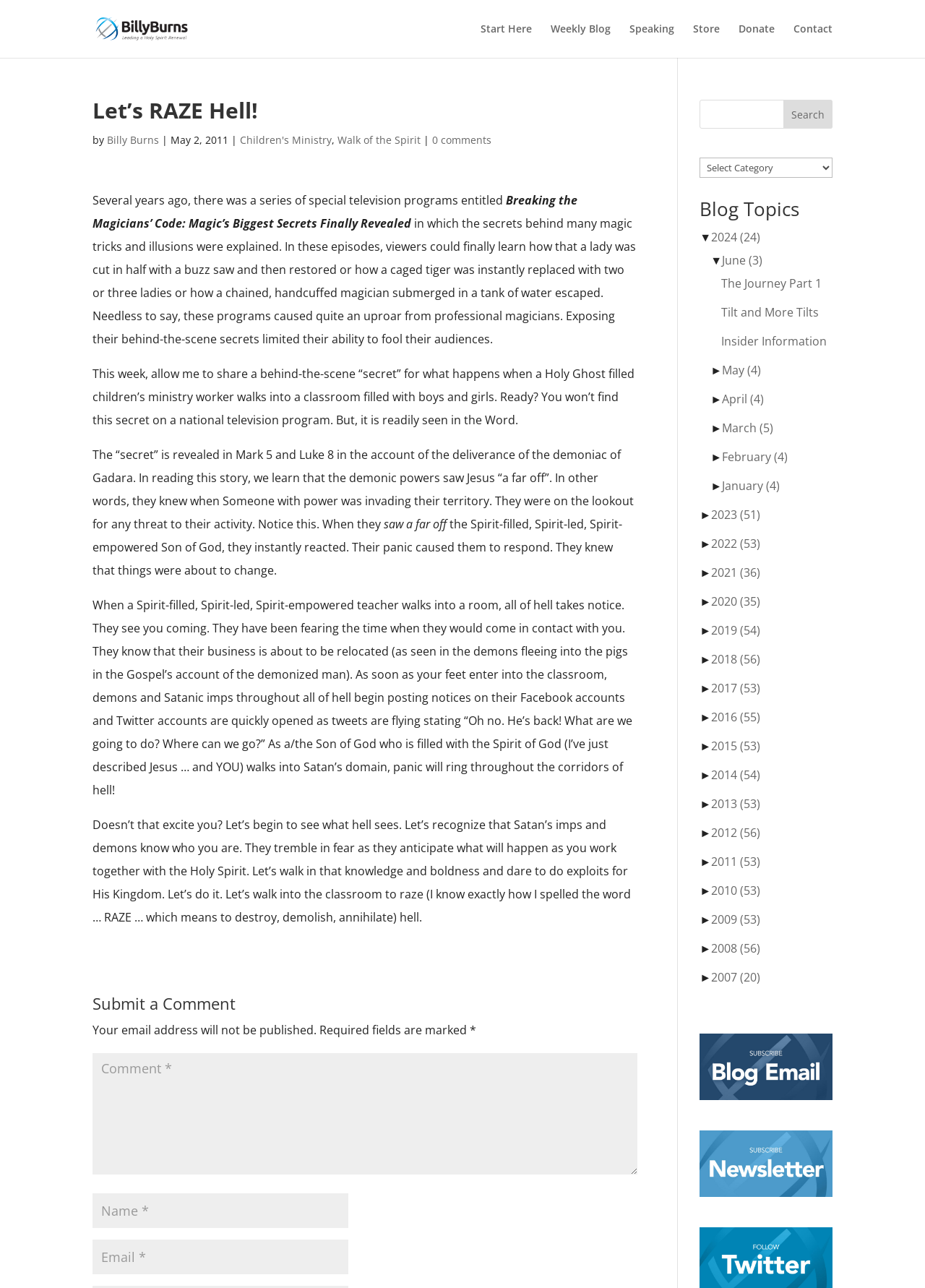Articulate a detailed summary of the webpage's content and design.

This webpage is titled "Let's RAZE Hell! - Billy Burns" and has a prominent heading "Let's RAZE Hell!" at the top. Below the heading, there is a brief introduction "by Billy Burns" followed by a date "May 2, 2011". 

To the top-right of the page, there are several links, including "Start Here", "Weekly Blog", "Speaking", "Store", "Donate", and "Contact". 

The main content of the page is a blog post that discusses the idea of exposing secrets behind magic tricks and illusions, and how this concept can be applied to a Holy Ghost-filled children's ministry worker walking into a classroom. The post is divided into several paragraphs, with the text flowing from top to bottom and left to right.

Below the blog post, there is a section for submitting a comment, with fields for name, email, and comment. There is also a search bar at the top-right corner of the page, accompanied by a "Categories" dropdown menu and a list of blog topics.

On the right-hand side of the page, there is a list of links to blog posts organized by month and year, with the most recent posts at the top. Each month has a clickable arrow to expand or collapse the list of posts.